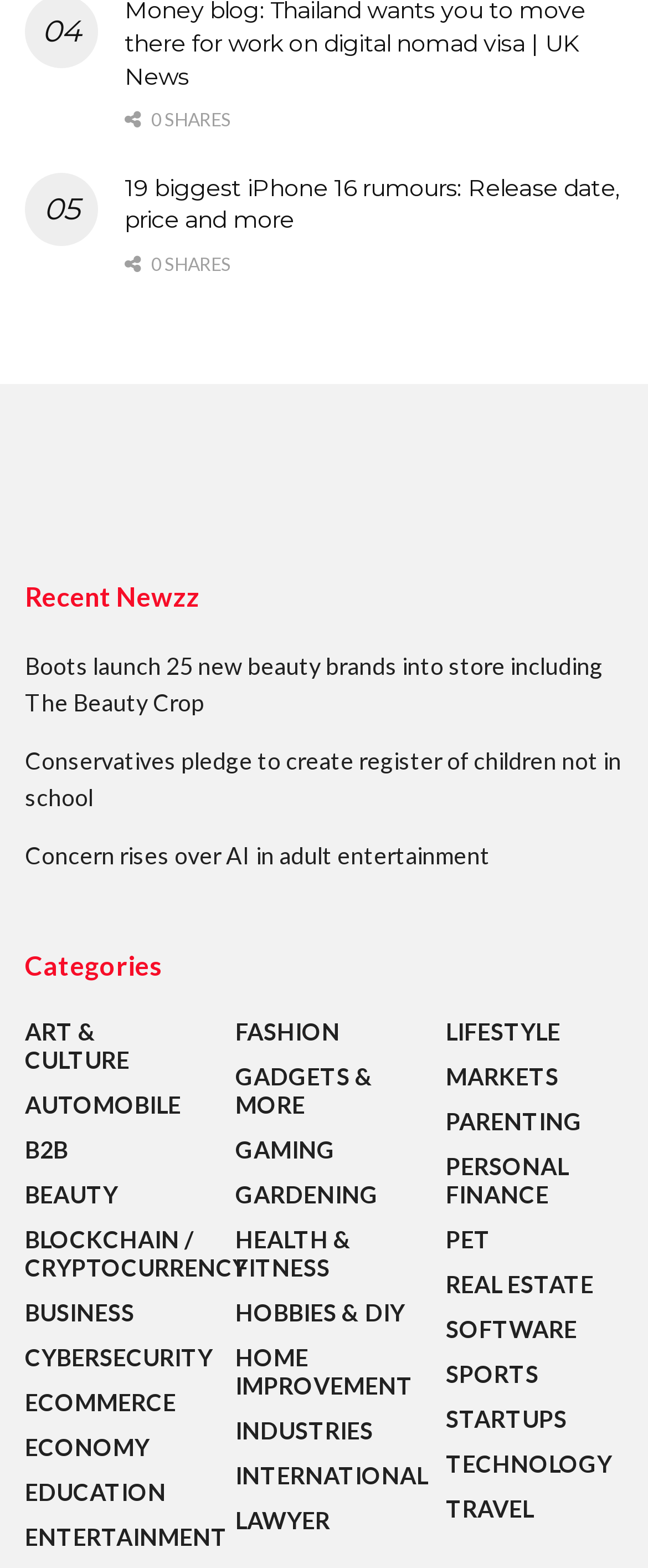What is the topic of the second article?
Use the screenshot to answer the question with a single word or phrase.

Boots launch 25 new beauty brands